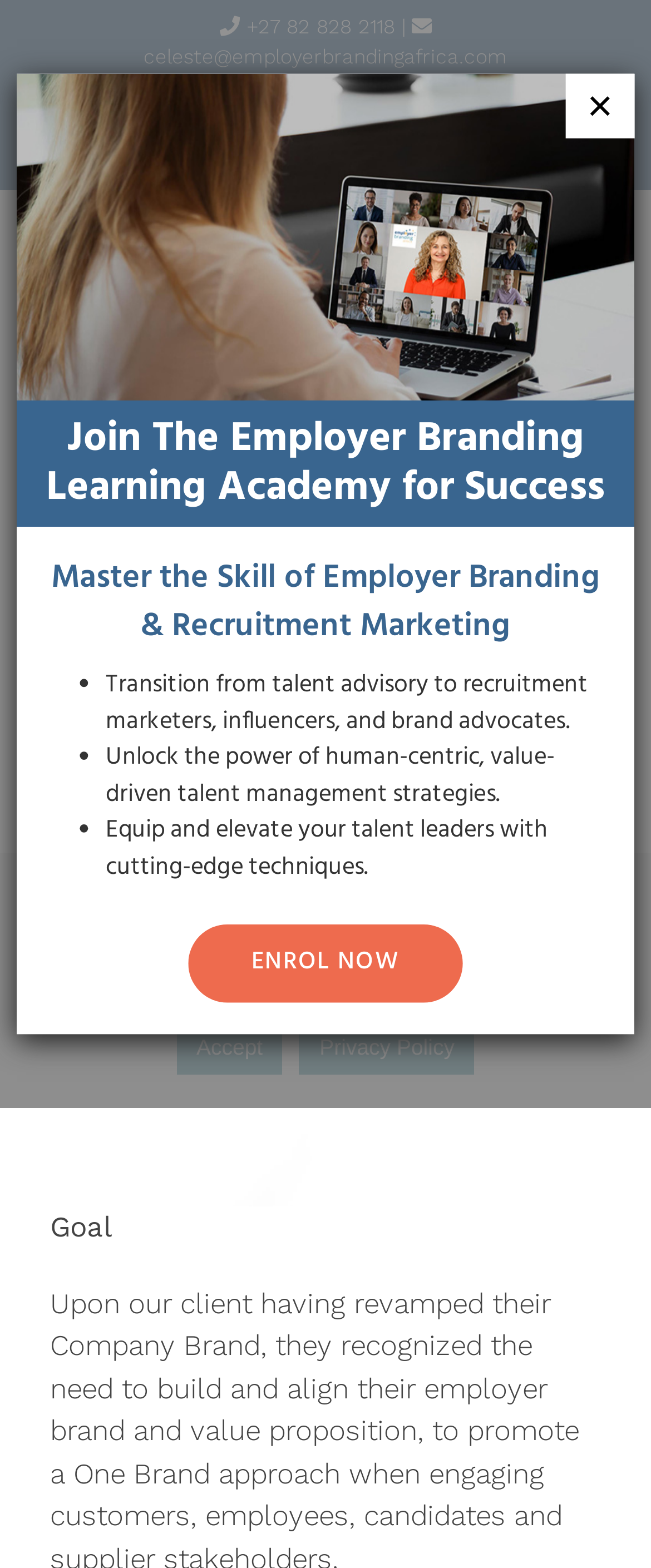What is the phone number on the webpage?
Please provide a detailed and comprehensive answer to the question.

I found the phone number on the top section of the webpage, which is '+27 82 828 2118'.